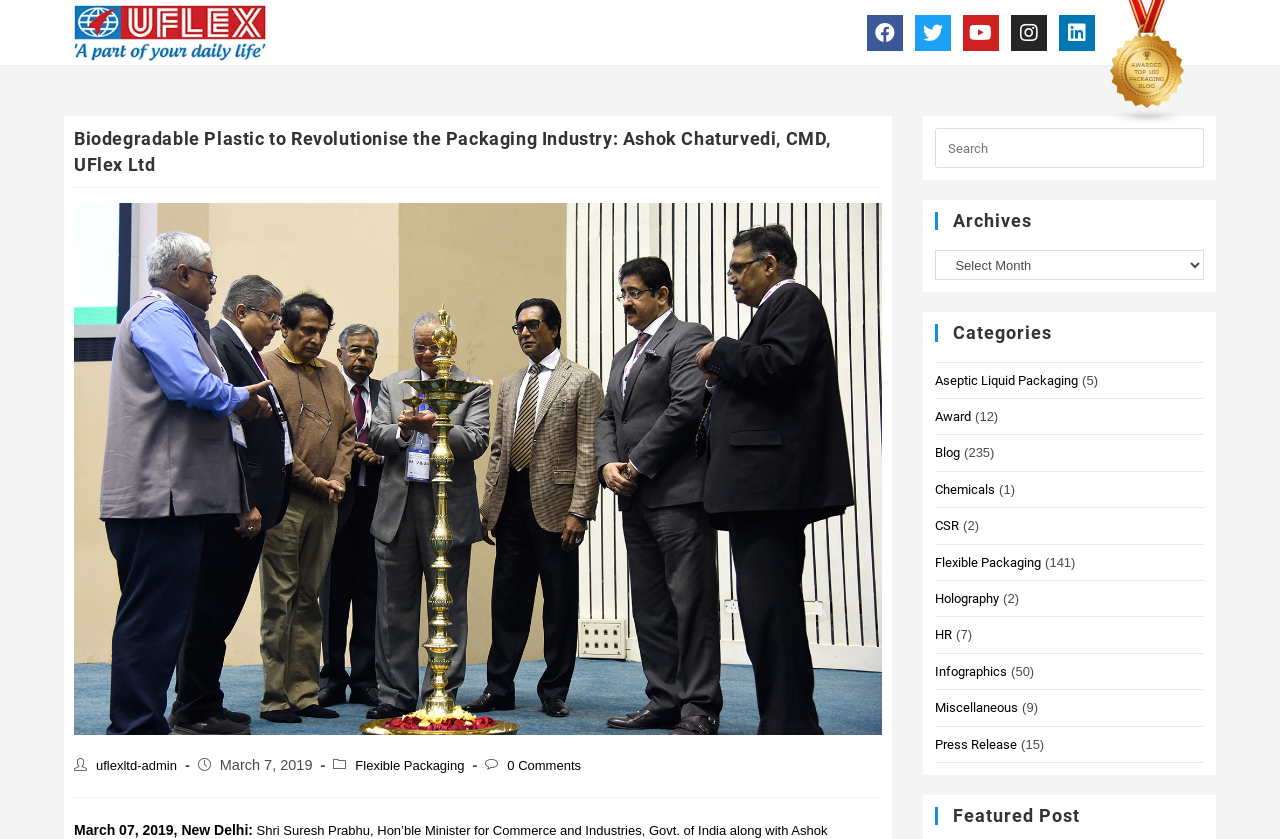Identify the bounding box coordinates of the clickable region necessary to fulfill the following instruction: "Check the Categories". The bounding box coordinates should be four float numbers between 0 and 1, i.e., [left, top, right, bottom].

[0.731, 0.386, 0.941, 0.407]